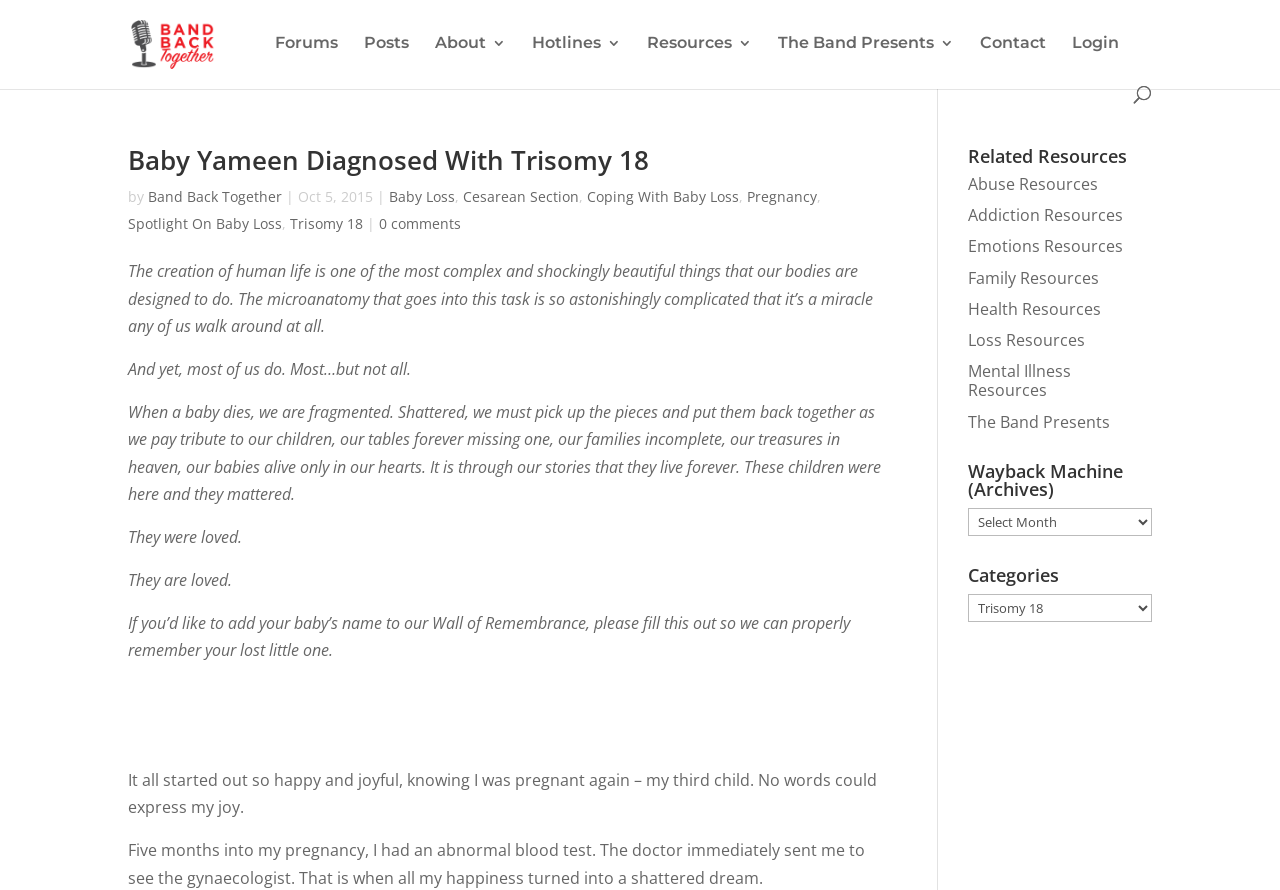Refer to the image and offer a detailed explanation in response to the question: What is the tone of the text in the webpage?

I analyzed the text in the webpage and found that it has an emotional tone, with phrases such as 'shattered dream', 'our tables forever missing one', and 'our babies alive only in our hearts'. The text is written in a personal and reflective style, suggesting that the author is sharing a emotional experience.